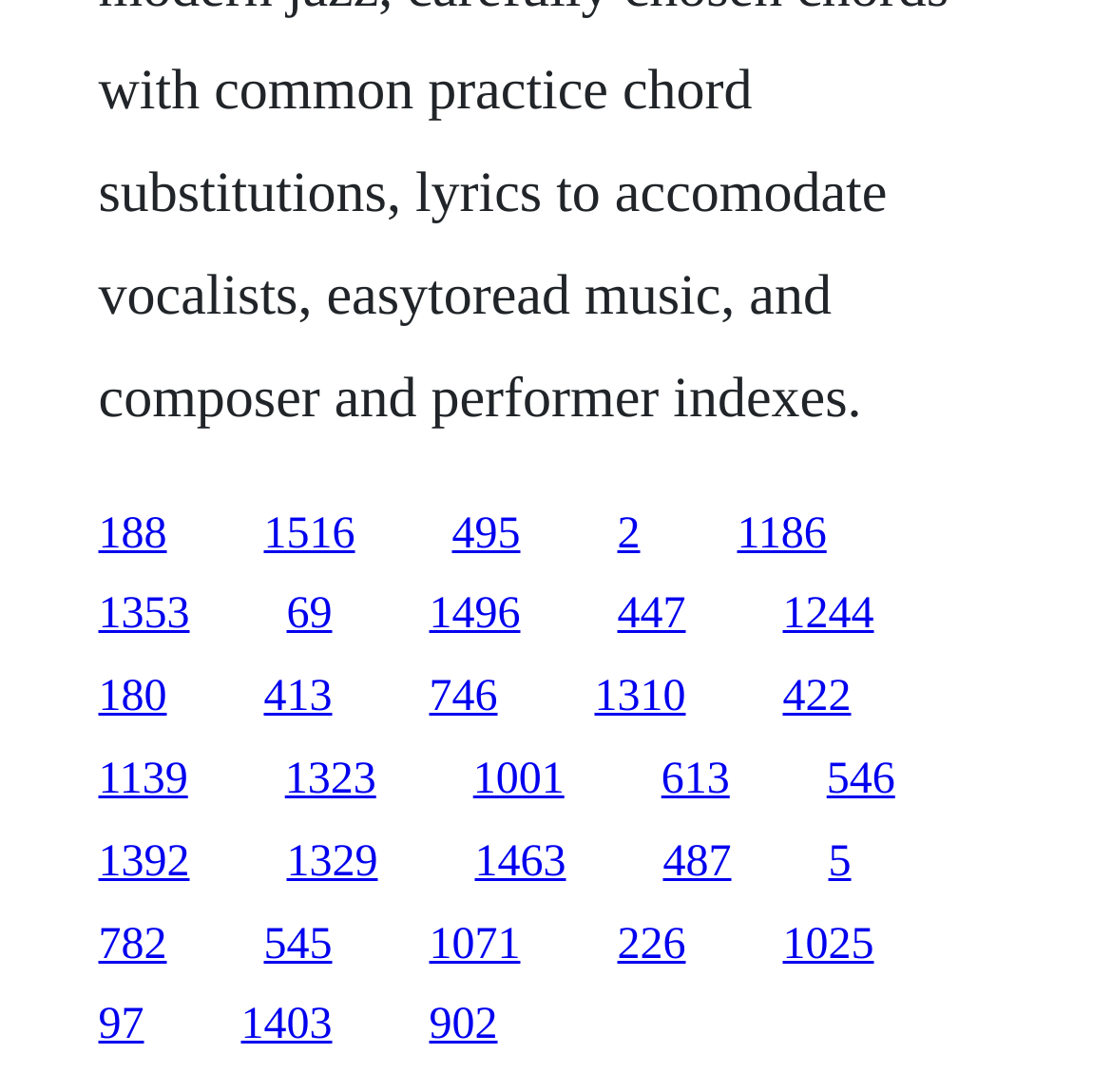Give a concise answer using one word or a phrase to the following question:
How many links are on the webpage?

40